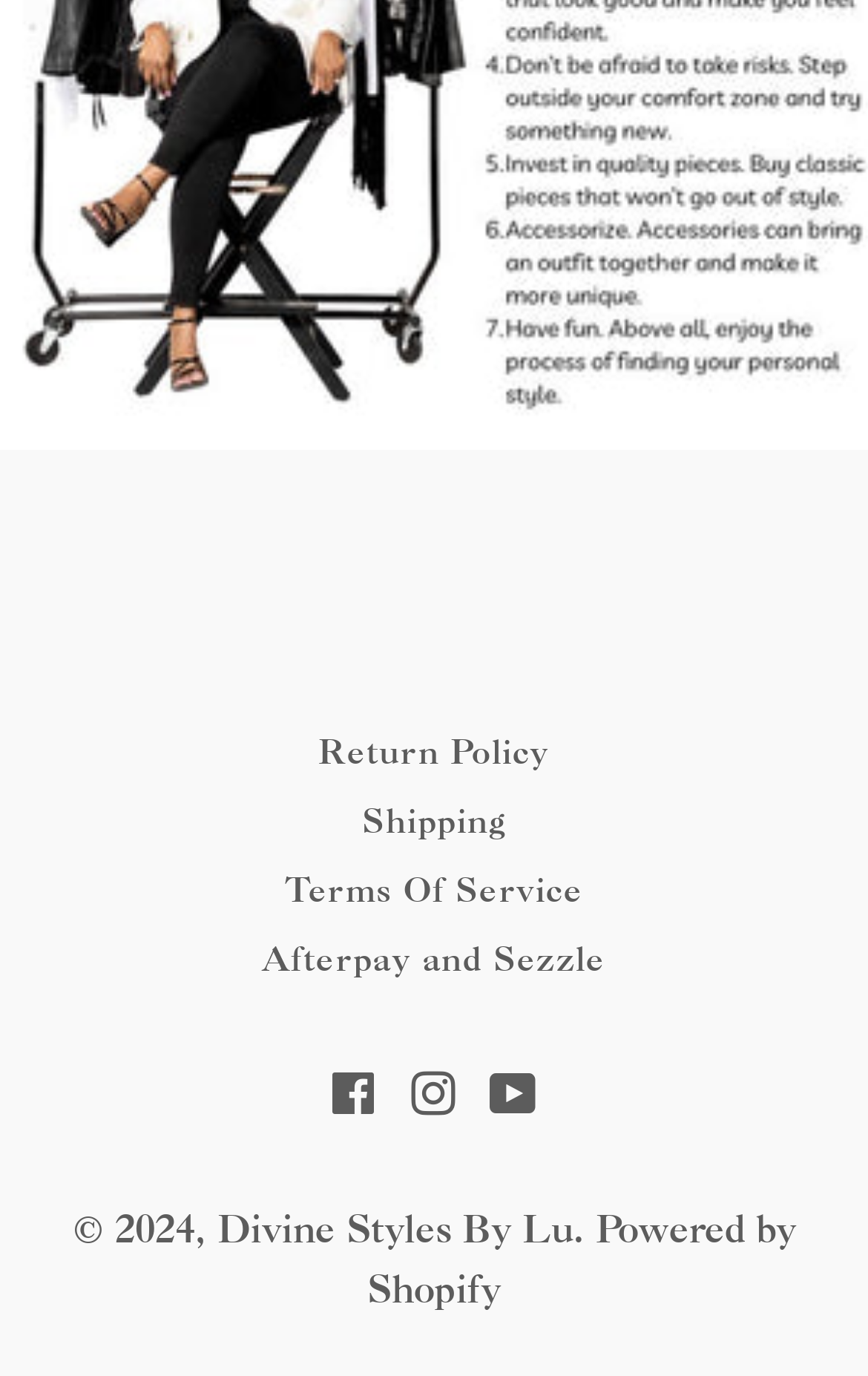Locate the bounding box coordinates of the area where you should click to accomplish the instruction: "Check out Afterpay and Sezzle".

[0.051, 0.671, 0.949, 0.721]